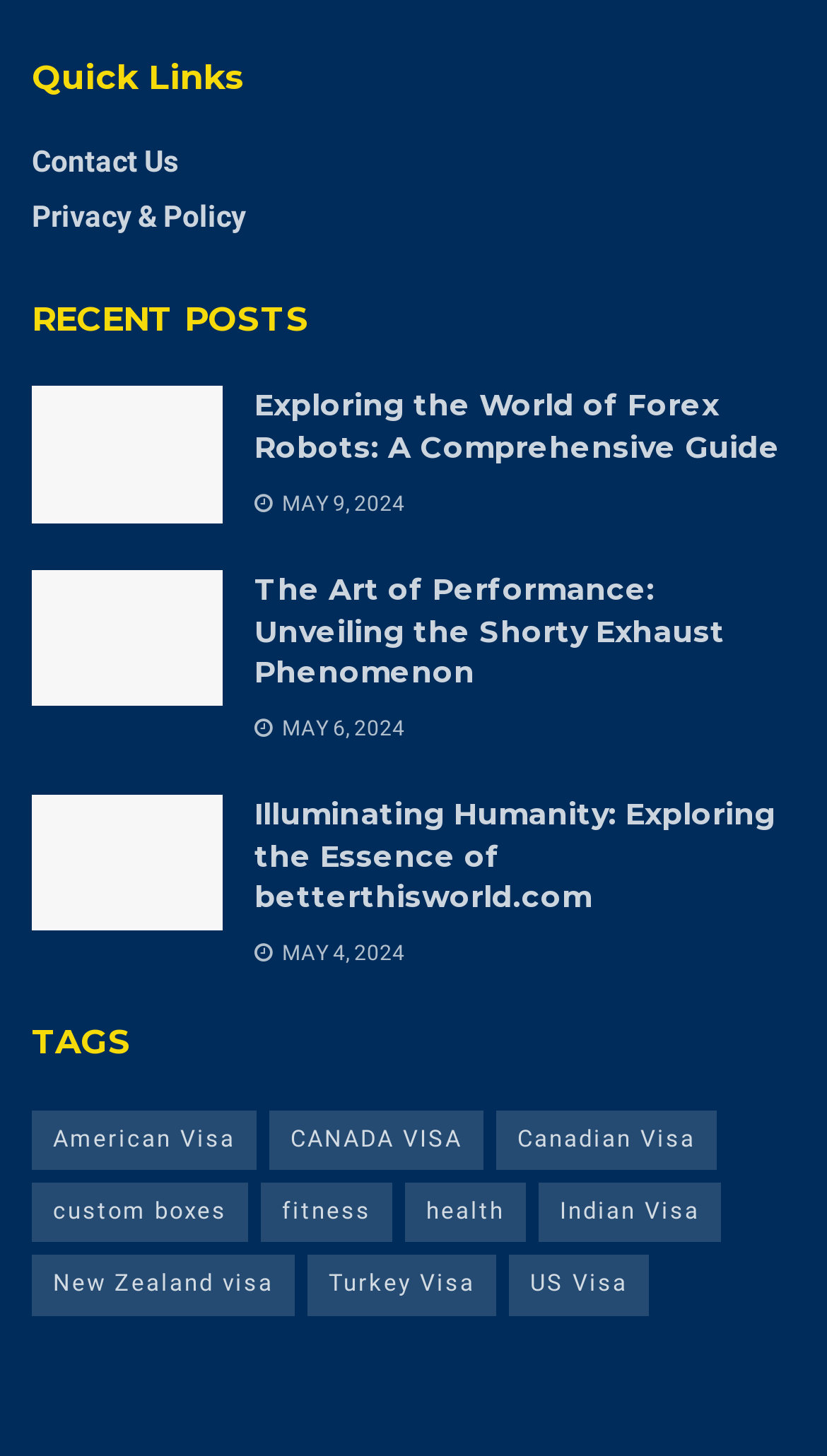Please identify the bounding box coordinates of the clickable region that I should interact with to perform the following instruction: "View Radiant Cycles". The coordinates should be expressed as four float numbers between 0 and 1, i.e., [left, top, right, bottom].

[0.038, 0.391, 0.269, 0.485]